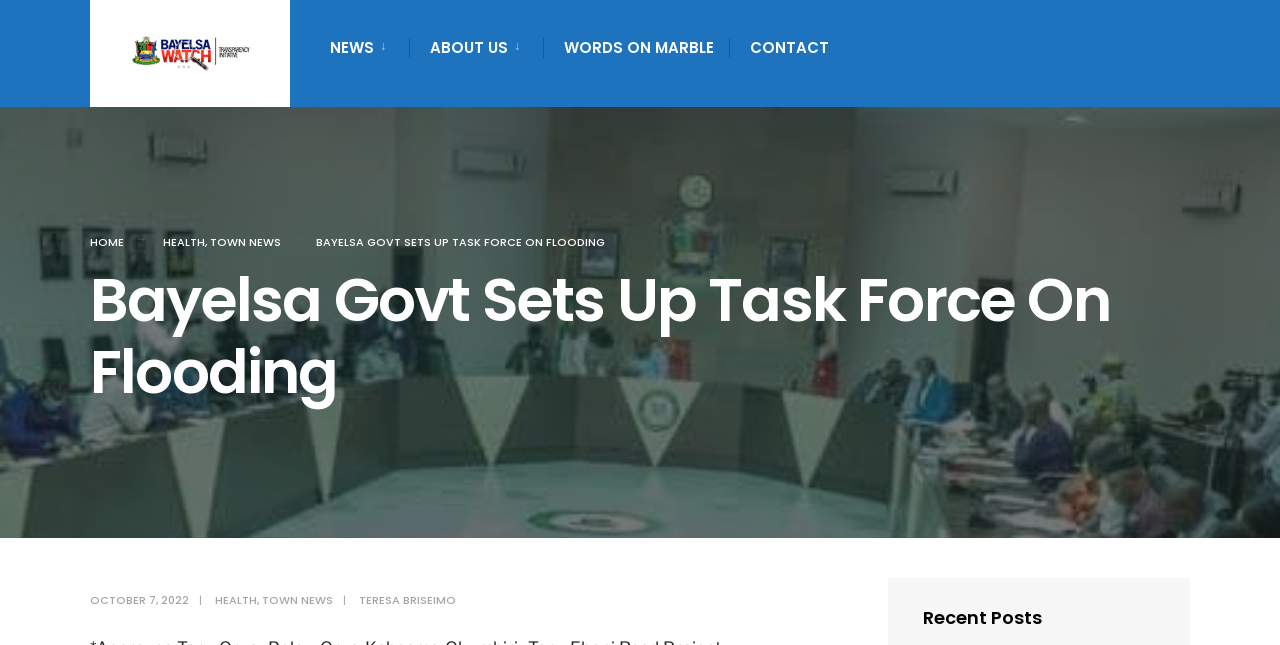What is the main topic of the webpage?
Examine the webpage screenshot and provide an in-depth answer to the question.

I inferred the answer by analyzing the heading element 'Bayelsa Govt Sets Up Task Force On Flooding' which suggests that the webpage is about flooding.